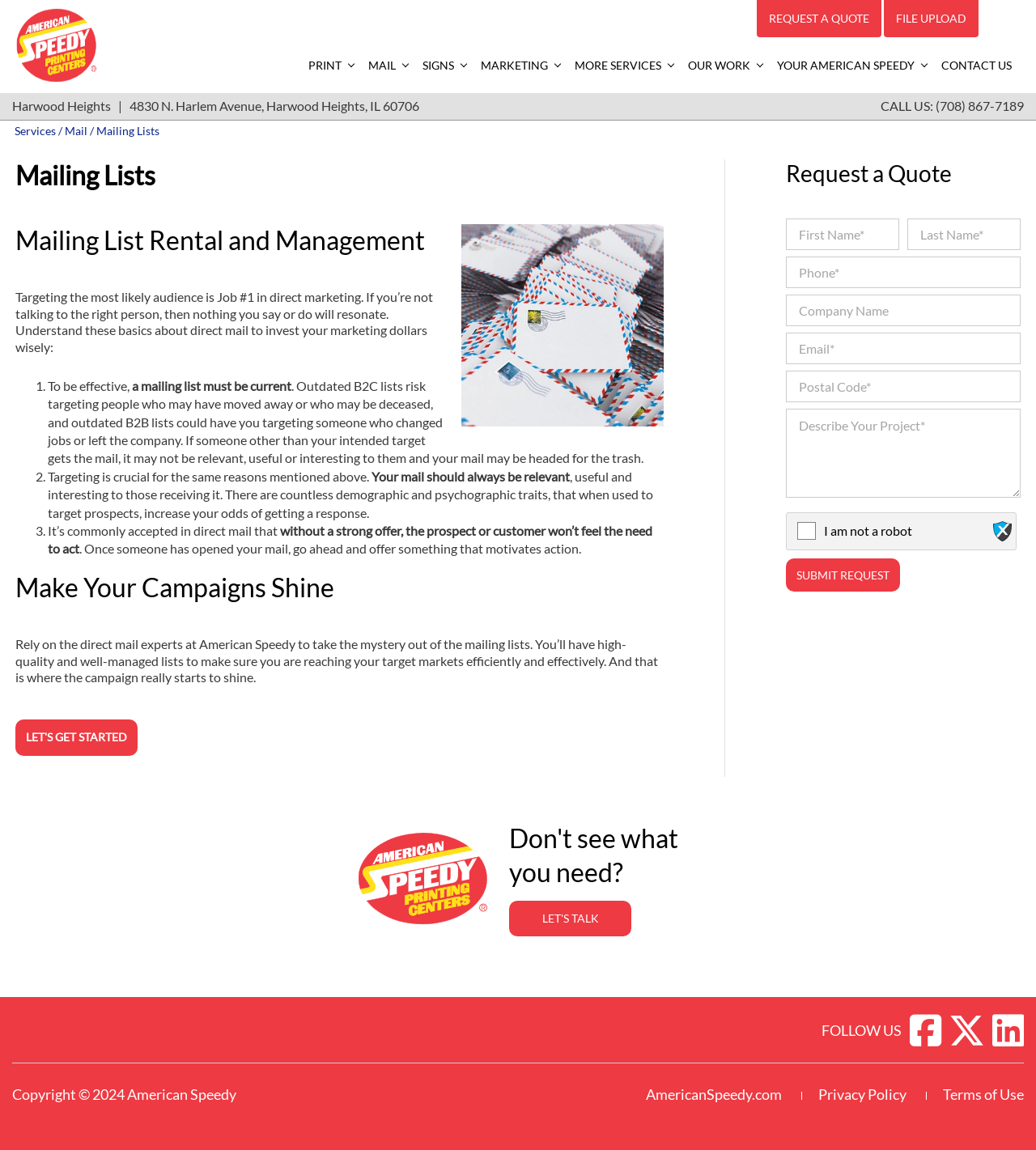What is the importance of a mailing list in direct marketing? Please answer the question using a single word or phrase based on the image.

Targeting the right audience